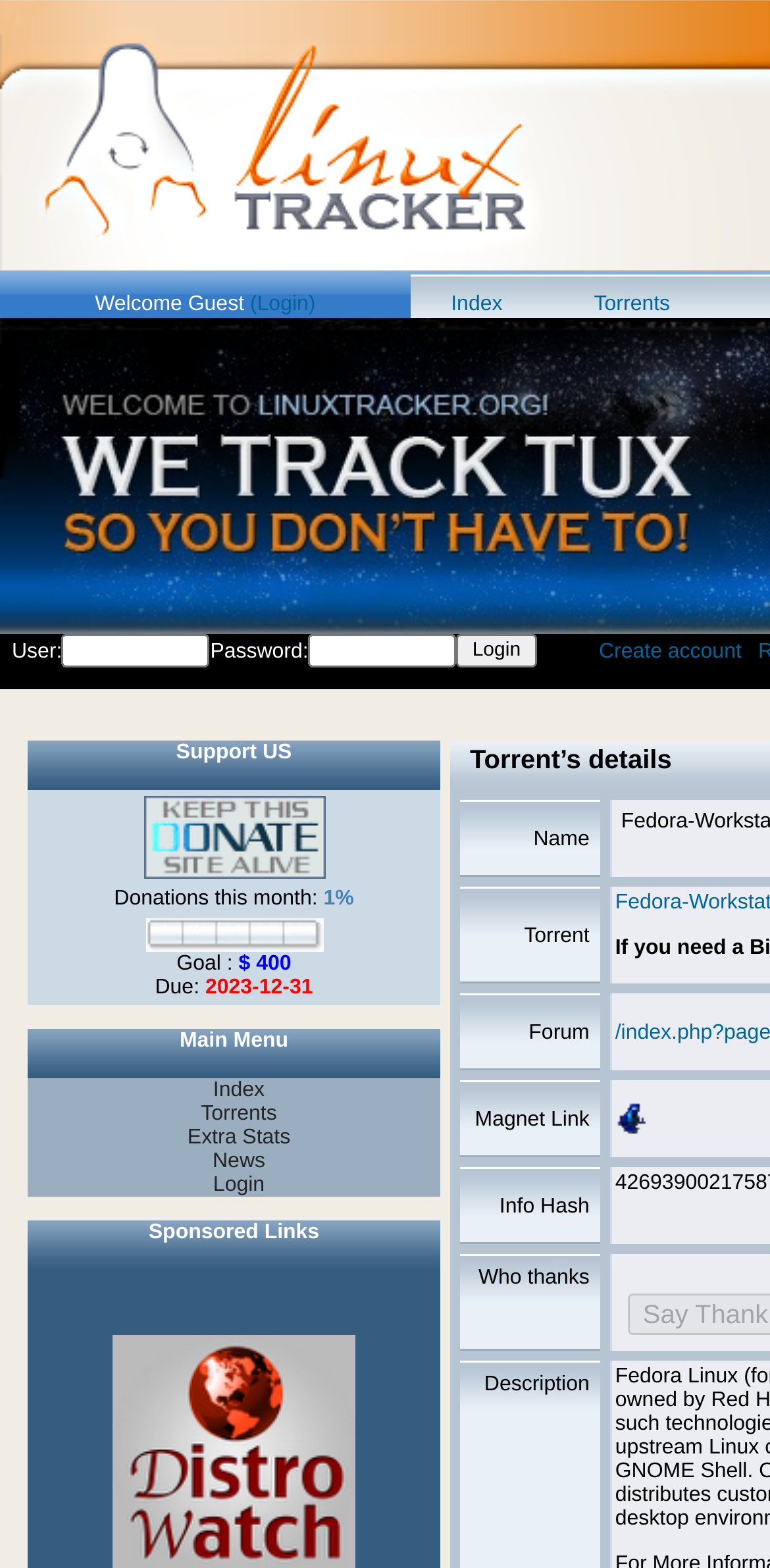Determine the bounding box coordinates of the region that needs to be clicked to achieve the task: "Go to Index".

[0.586, 0.186, 0.653, 0.201]